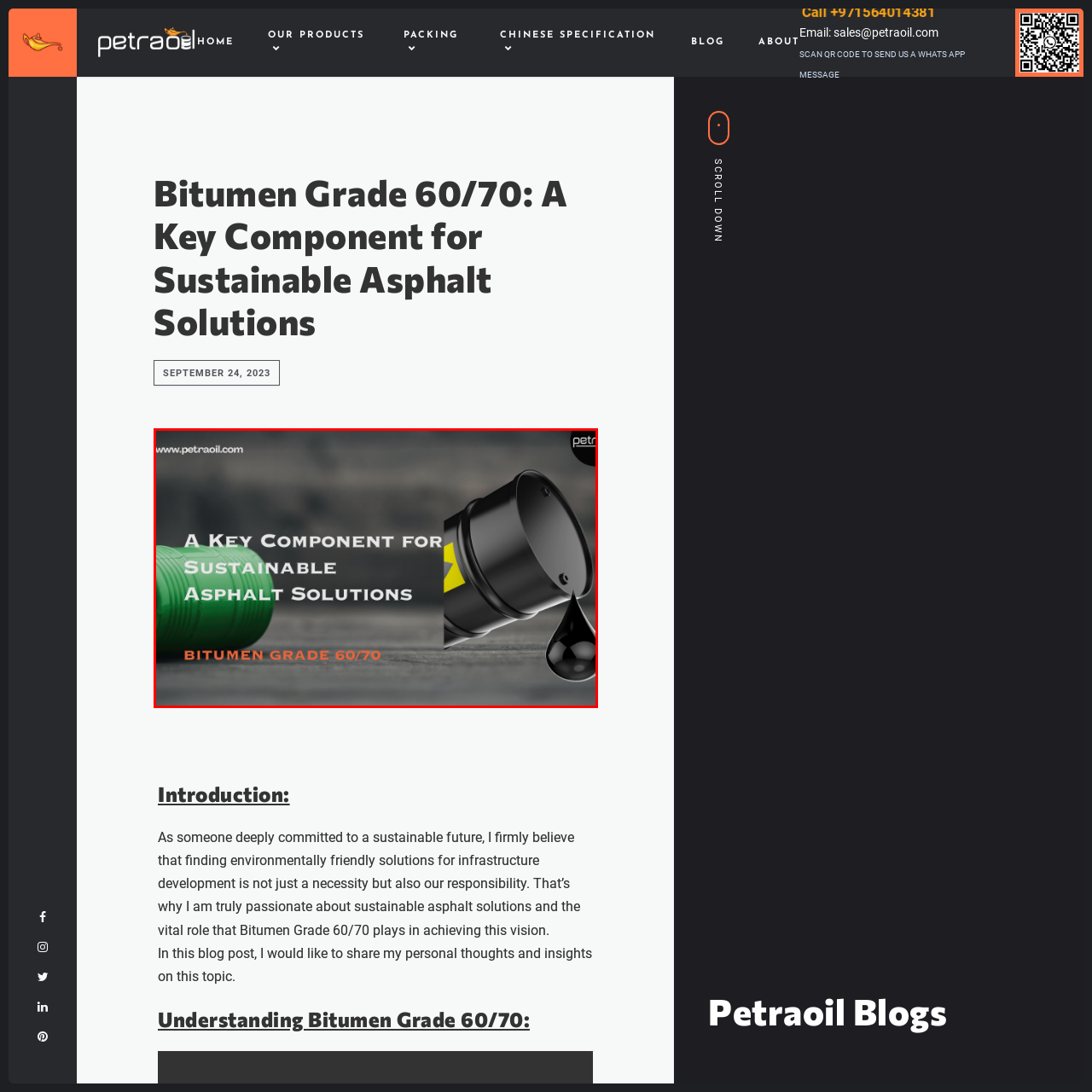Concentrate on the image inside the red frame and provide a detailed response to the subsequent question, utilizing the visual information from the image: 
What is cascading from the container?

The visually striking layout includes a droplet of black bitumen cascading from a container, representing the product's importance in sustainable asphalt solutions.